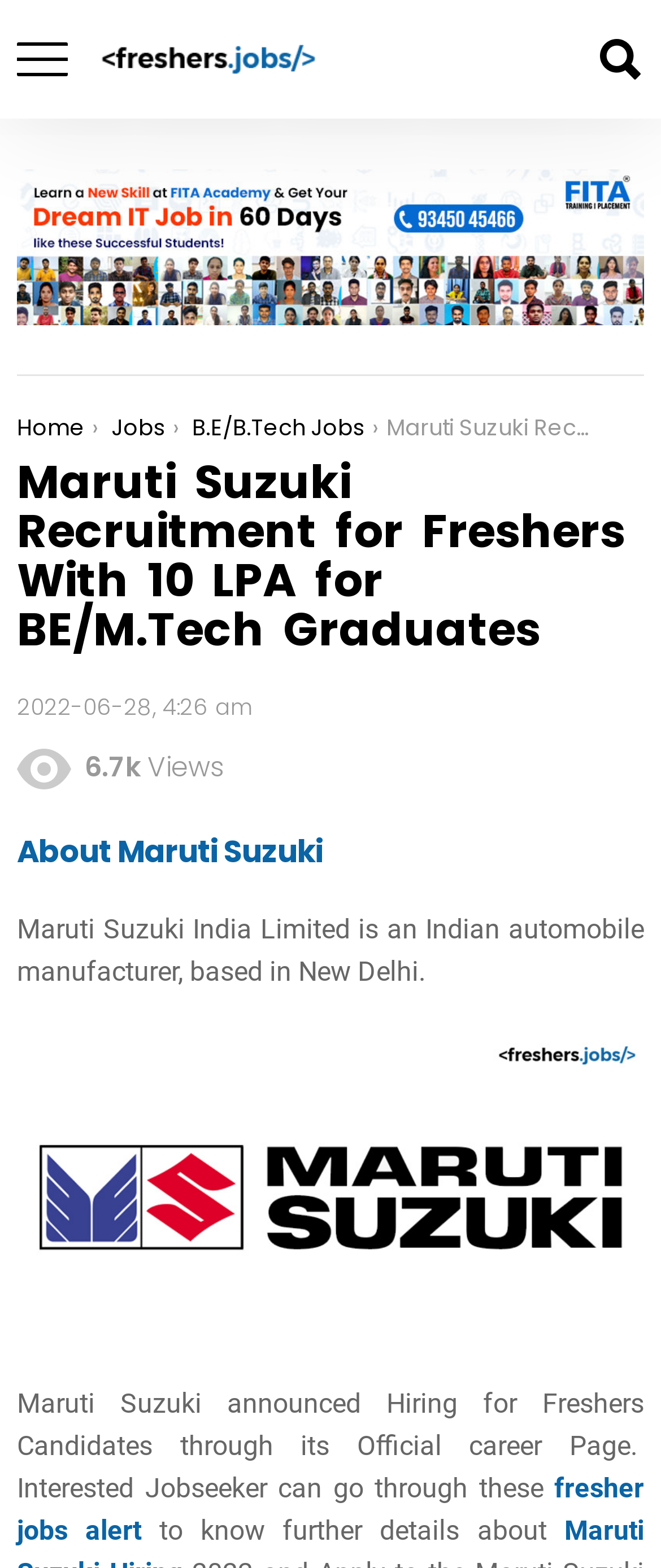What is the number of views for this job posting?
Provide a fully detailed and comprehensive answer to the question.

The webpage has a static text element with the text '6.7k' followed by 'Views', indicating that the number of views for this job posting is 6.7k.